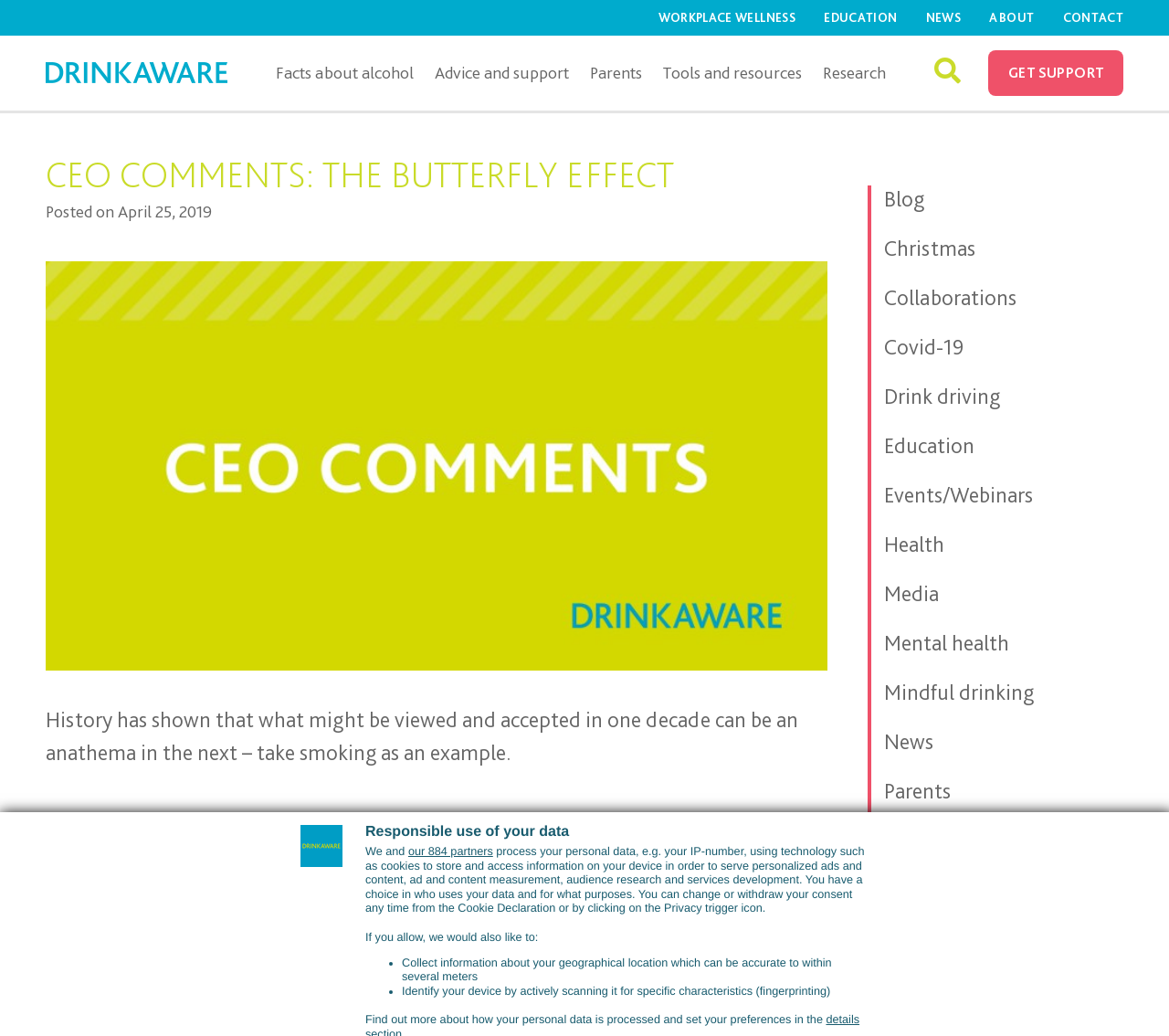Predict the bounding box coordinates for the UI element described as: "our 884 partners". The coordinates should be four float numbers between 0 and 1, presented as [left, top, right, bottom].

[0.349, 0.816, 0.422, 0.828]